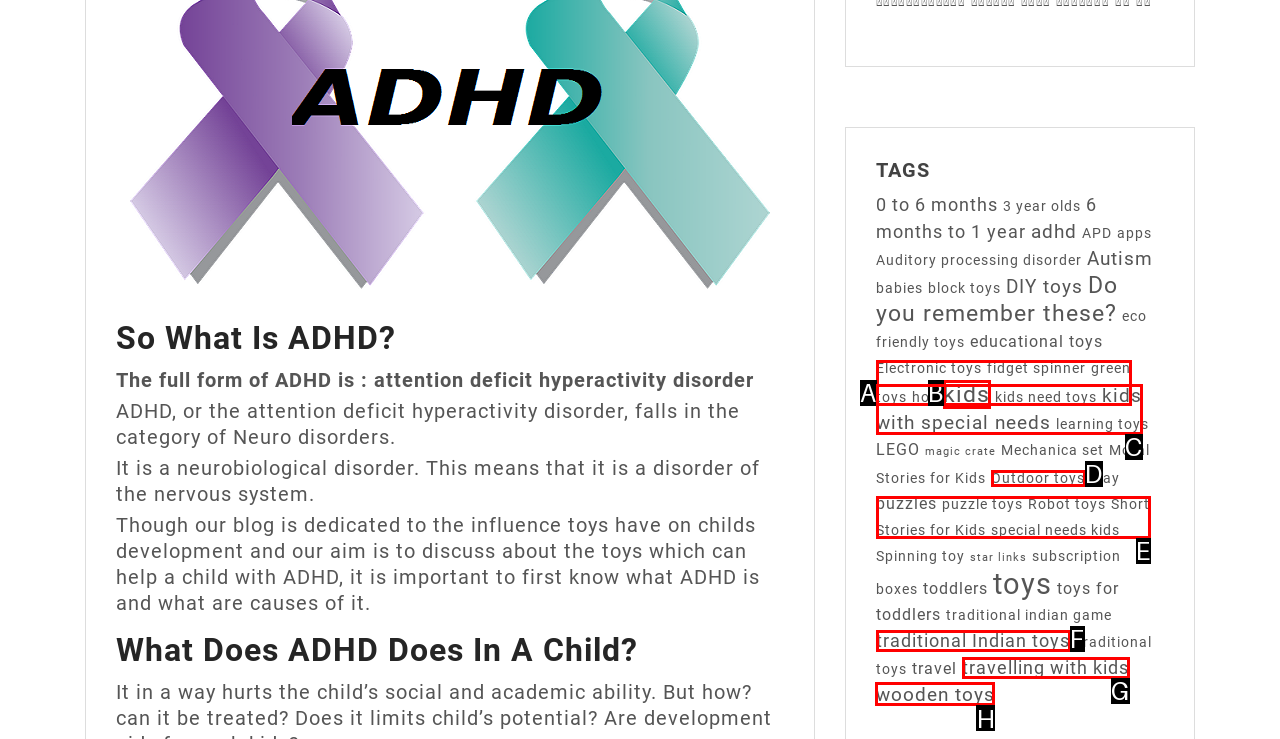Indicate the HTML element that should be clicked to perform the task: Click on 'wooden toys (5 items)' Reply with the letter corresponding to the chosen option.

H